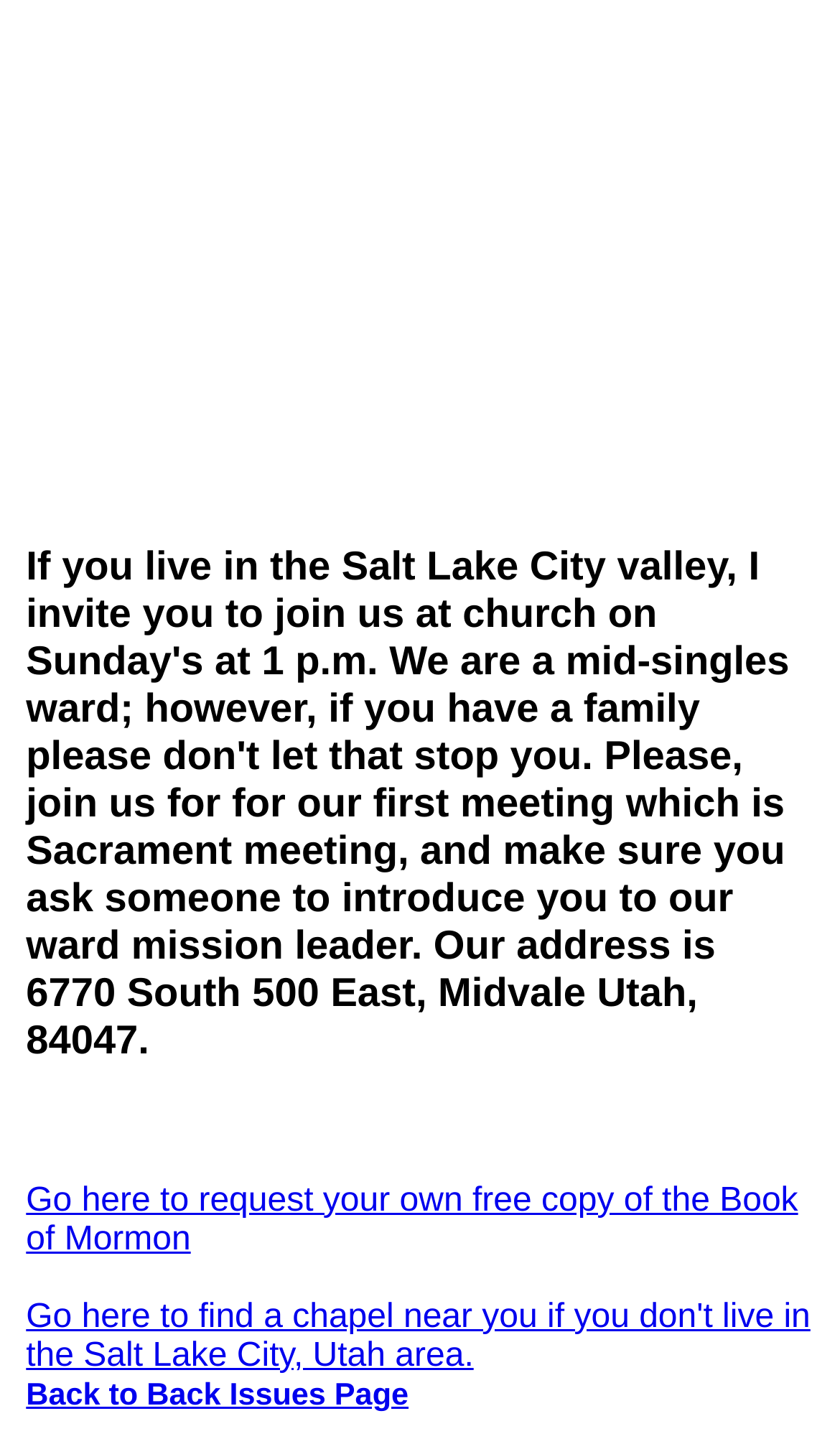What is the address of the church?
Use the image to give a comprehensive and detailed response to the question.

The address of the church can be found in the first heading element, which invites people to join the church on Sundays. The address is explicitly mentioned as 6770 South 500 East, Midvale Utah, 84047.